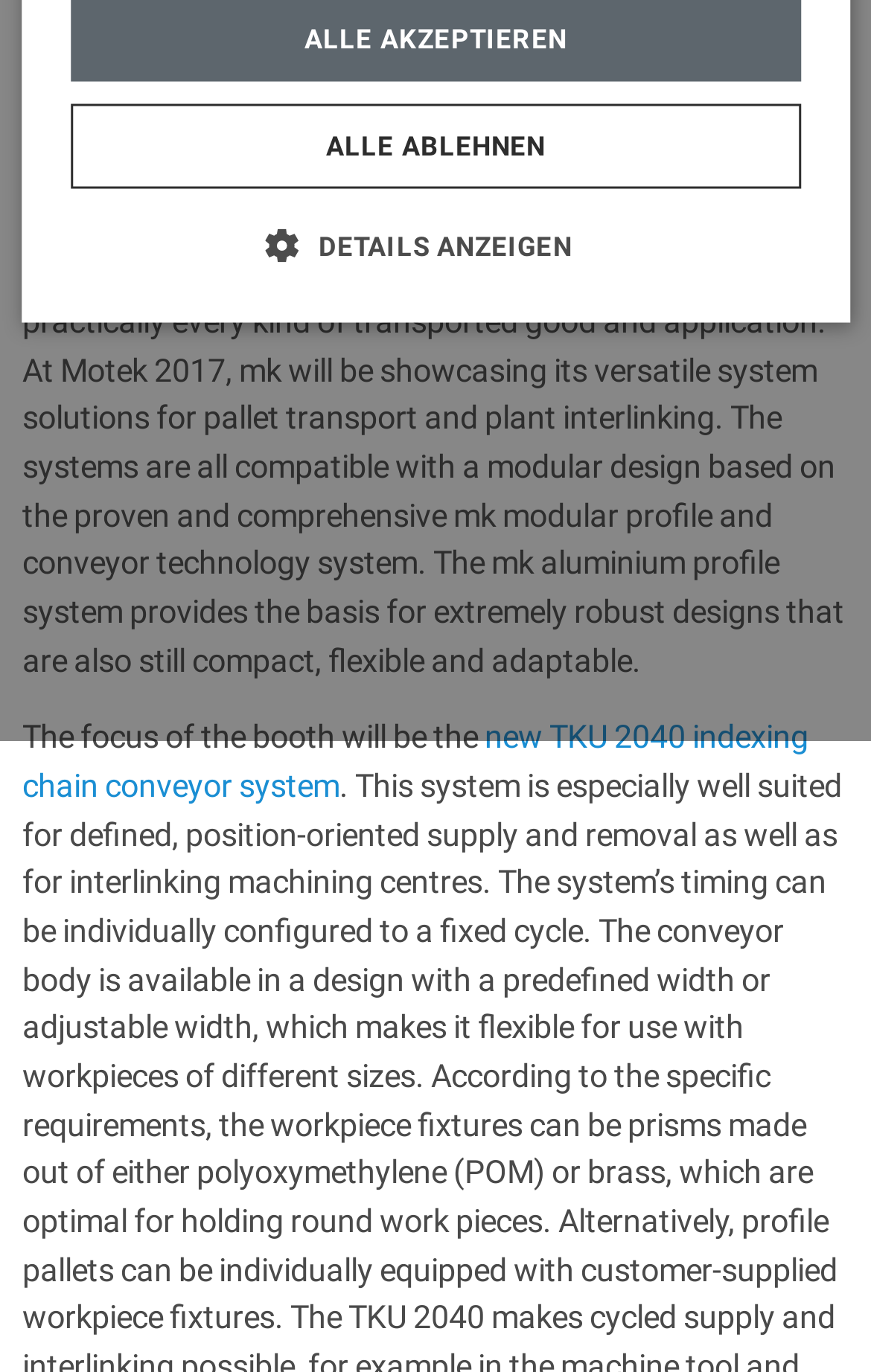Given the element description "Alle ablehnen" in the screenshot, predict the bounding box coordinates of that UI element.

[0.081, 0.076, 0.919, 0.137]